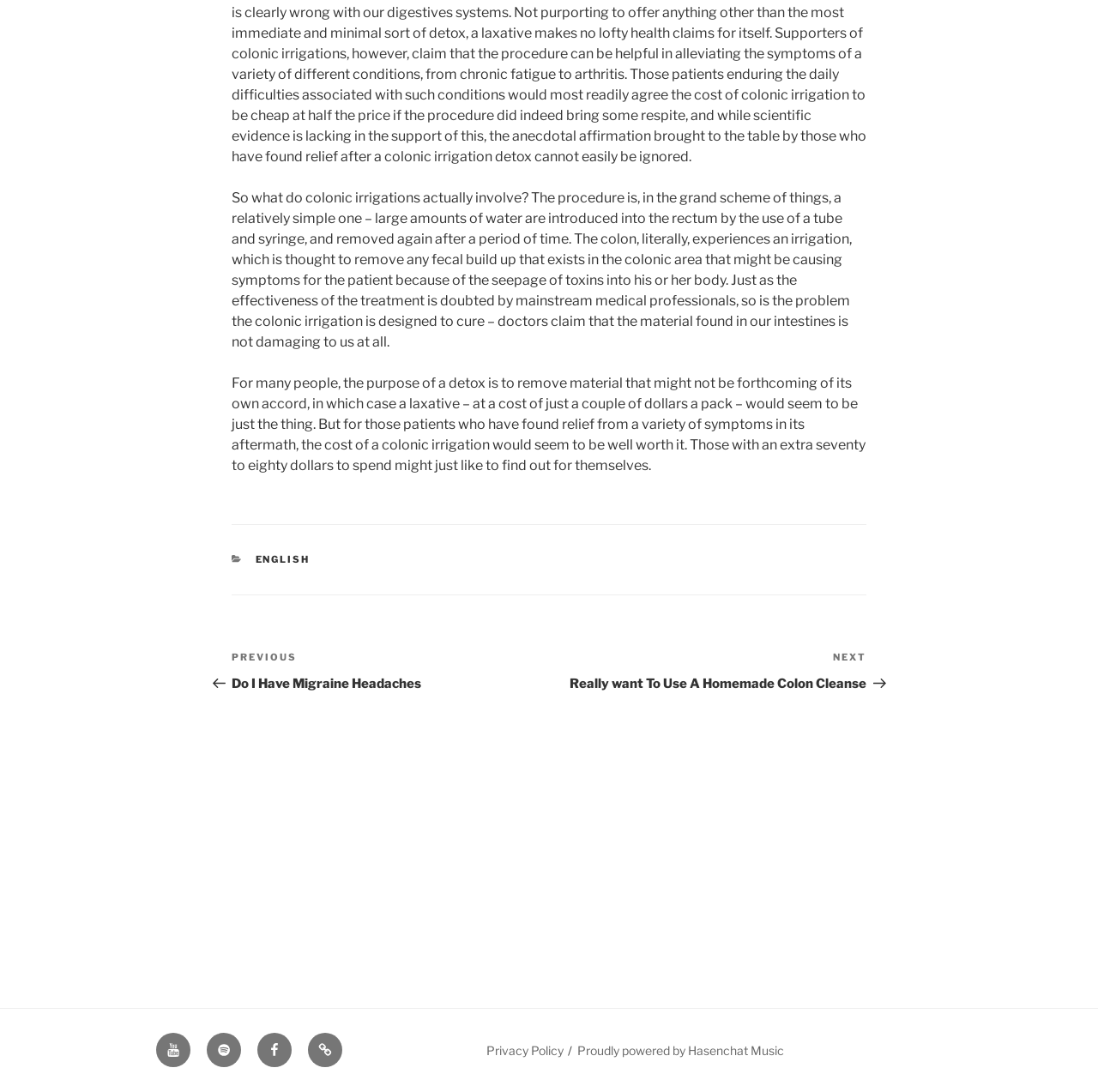Please determine the bounding box coordinates for the UI element described here. Use the format (top-left x, top-left y, bottom-right x, bottom-right y) with values bounded between 0 and 1: Proudly powered by Hasenchat Music

[0.526, 0.955, 0.714, 0.969]